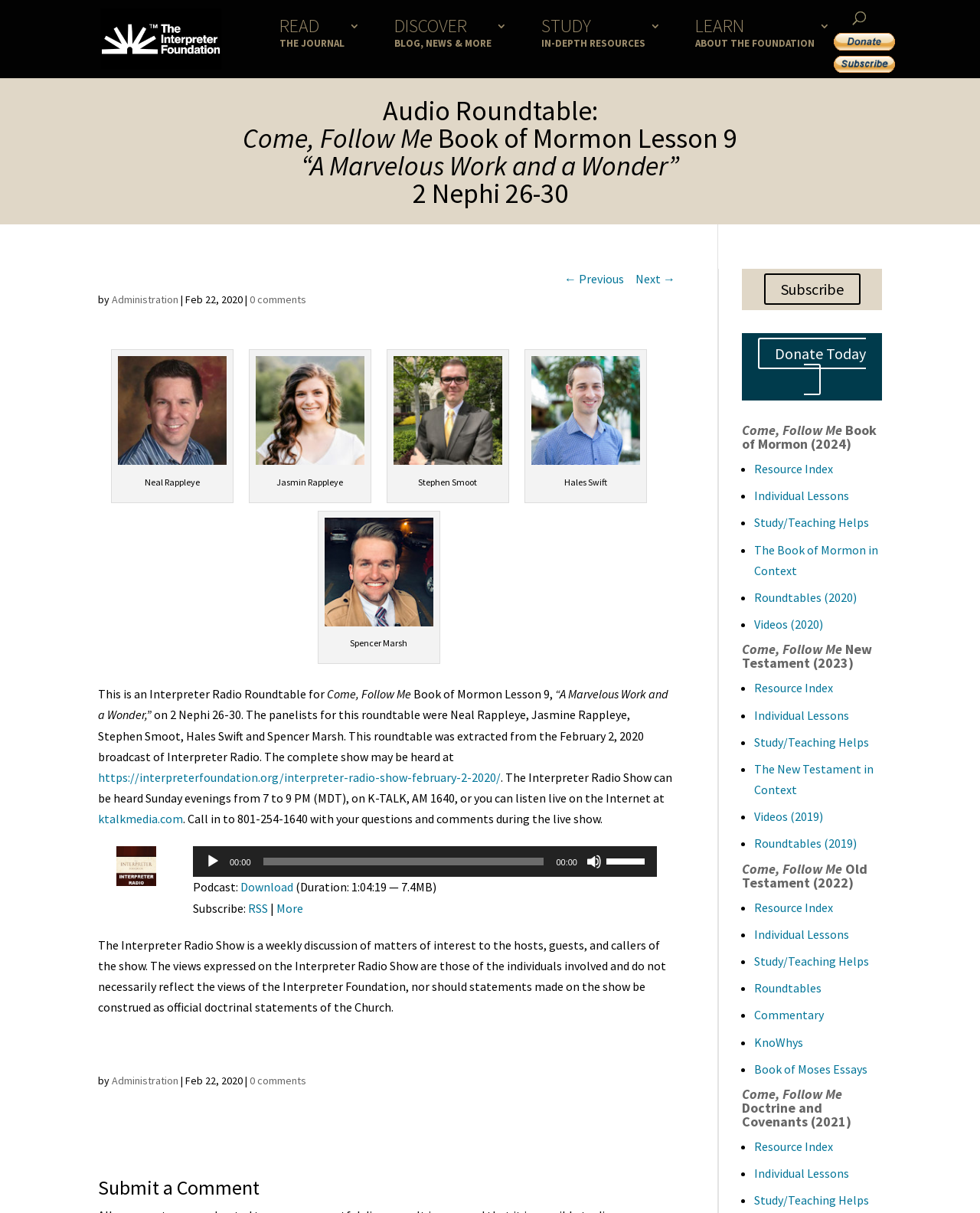Kindly provide the bounding box coordinates of the section you need to click on to fulfill the given instruction: "Leave a reply".

None